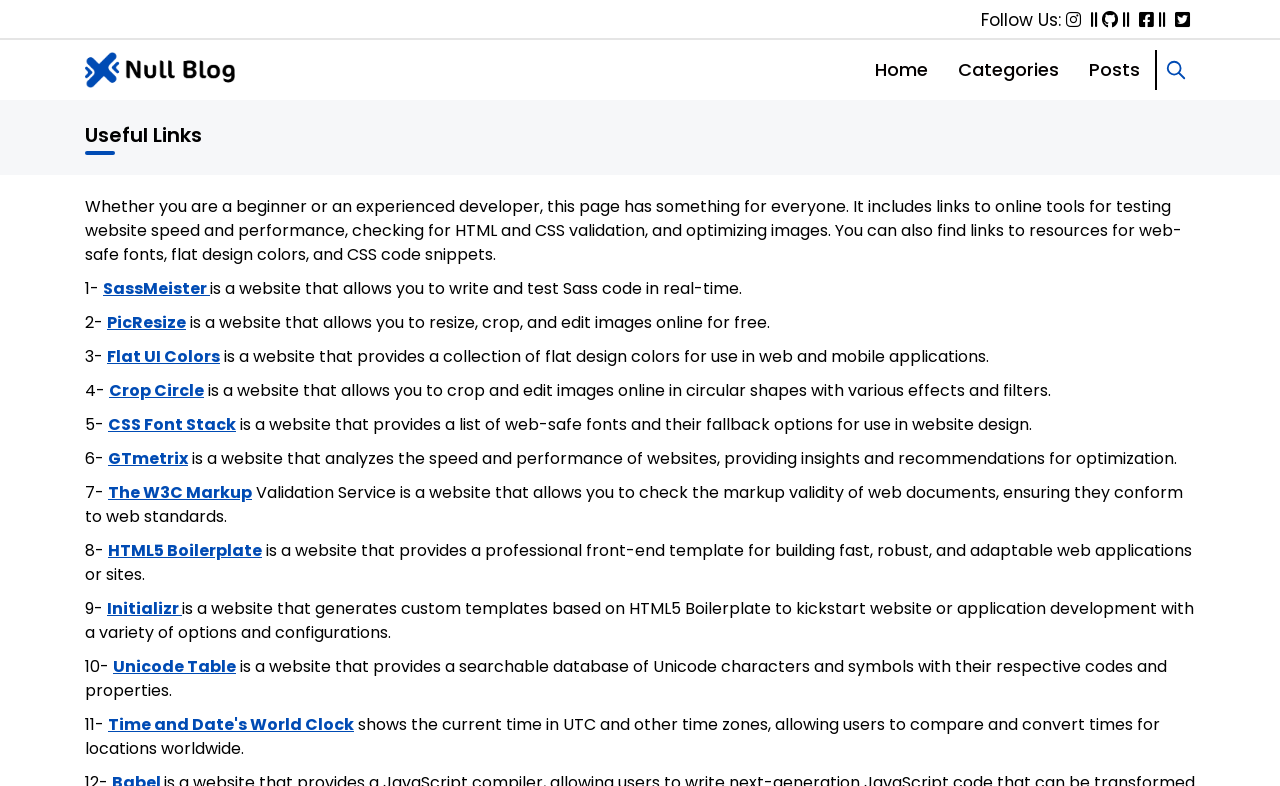Locate the bounding box of the user interface element based on this description: "Time and Date's World Clock".

[0.084, 0.907, 0.277, 0.936]